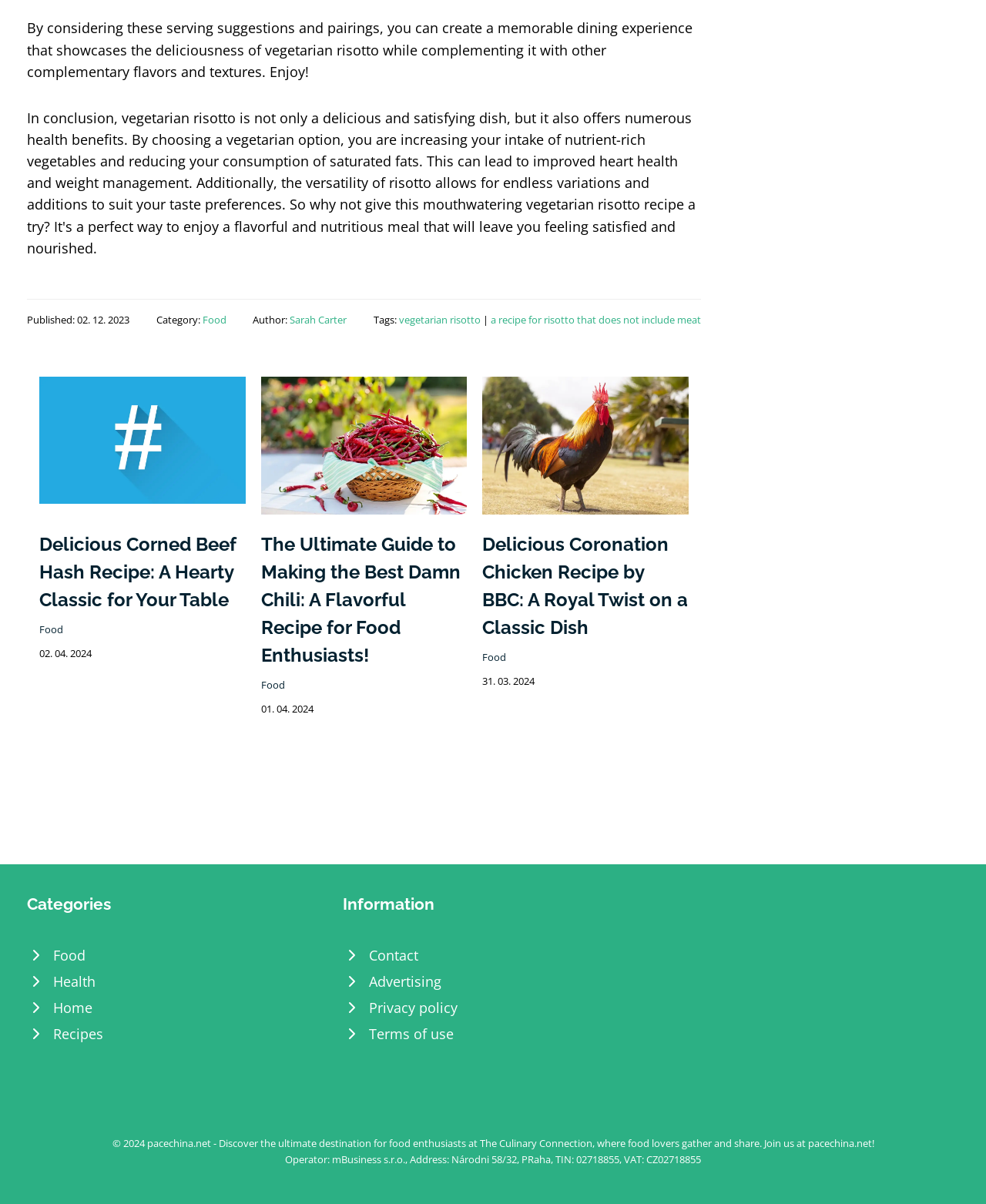What is the category of the article 'Delicious Corned Beef Hash Recipe: A Hearty Classic for Your Table'?
Please answer using one word or phrase, based on the screenshot.

Food